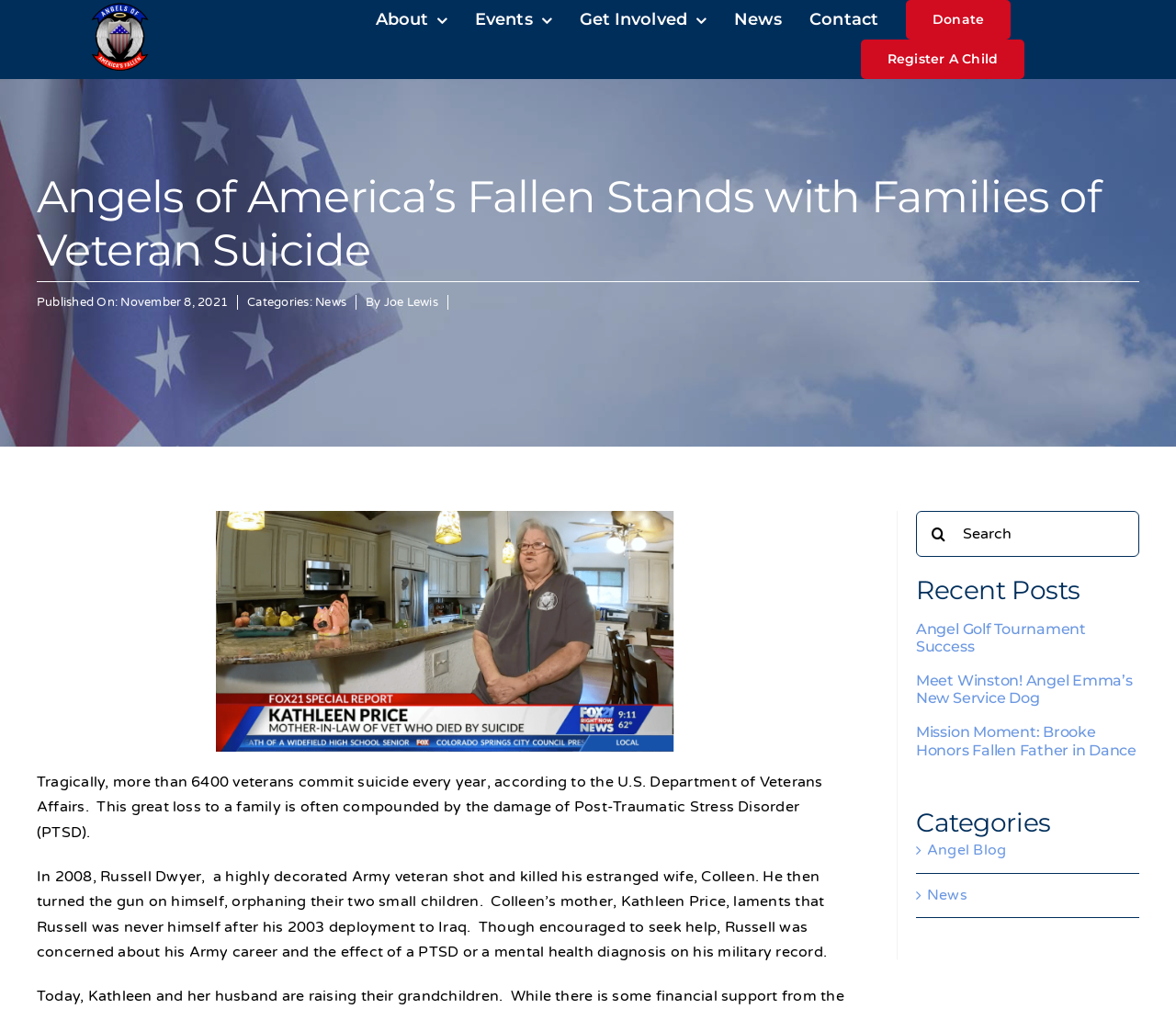Show the bounding box coordinates of the element that should be clicked to complete the task: "Search for something".

[0.779, 0.506, 0.969, 0.552]